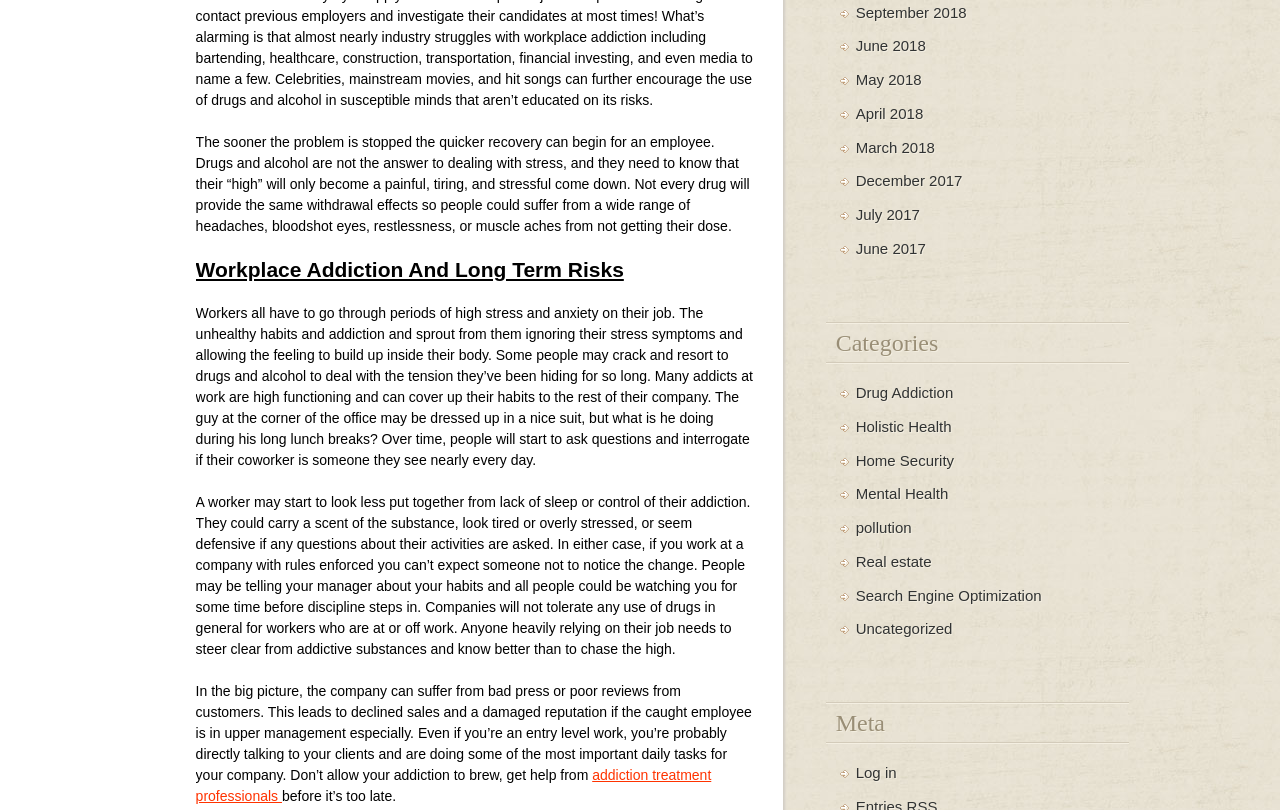Could you specify the bounding box coordinates for the clickable section to complete the following instruction: "Click on 'addiction treatment professionals'"?

[0.153, 0.947, 0.556, 0.993]